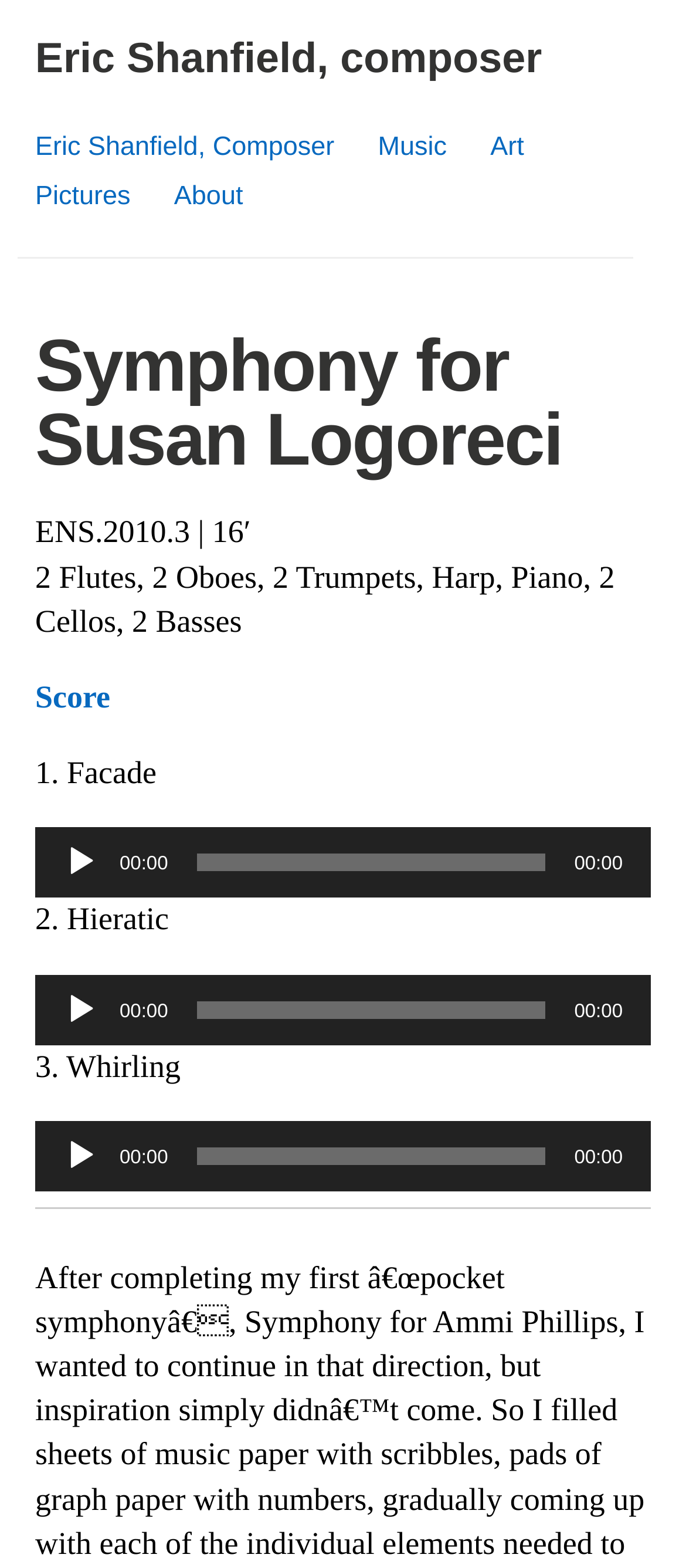What is the instrumentation of the symphony?
Answer the question with a detailed and thorough explanation.

The instrumentation of the symphony is listed as '2 Flutes, 2 Oboes, 2 Trumpets, Harp, Piano, 2 Cellos, 2 Basses' in the static text element on the webpage.